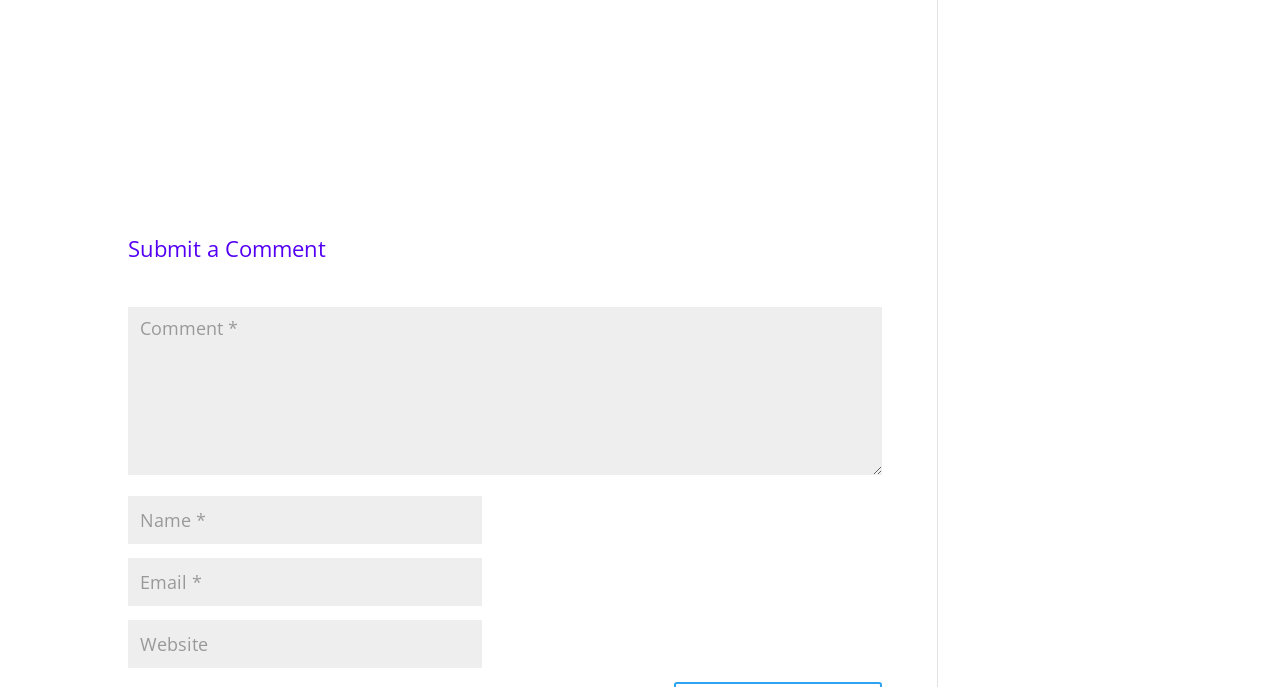Look at the image and write a detailed answer to the question: 
Is an email address required to submit a comment?

The email text box is marked with an asterisk (*) indicating that it is a required field. Additionally, the static text 'Your email address will not be published' suggests that an email address is required but will not be made public.